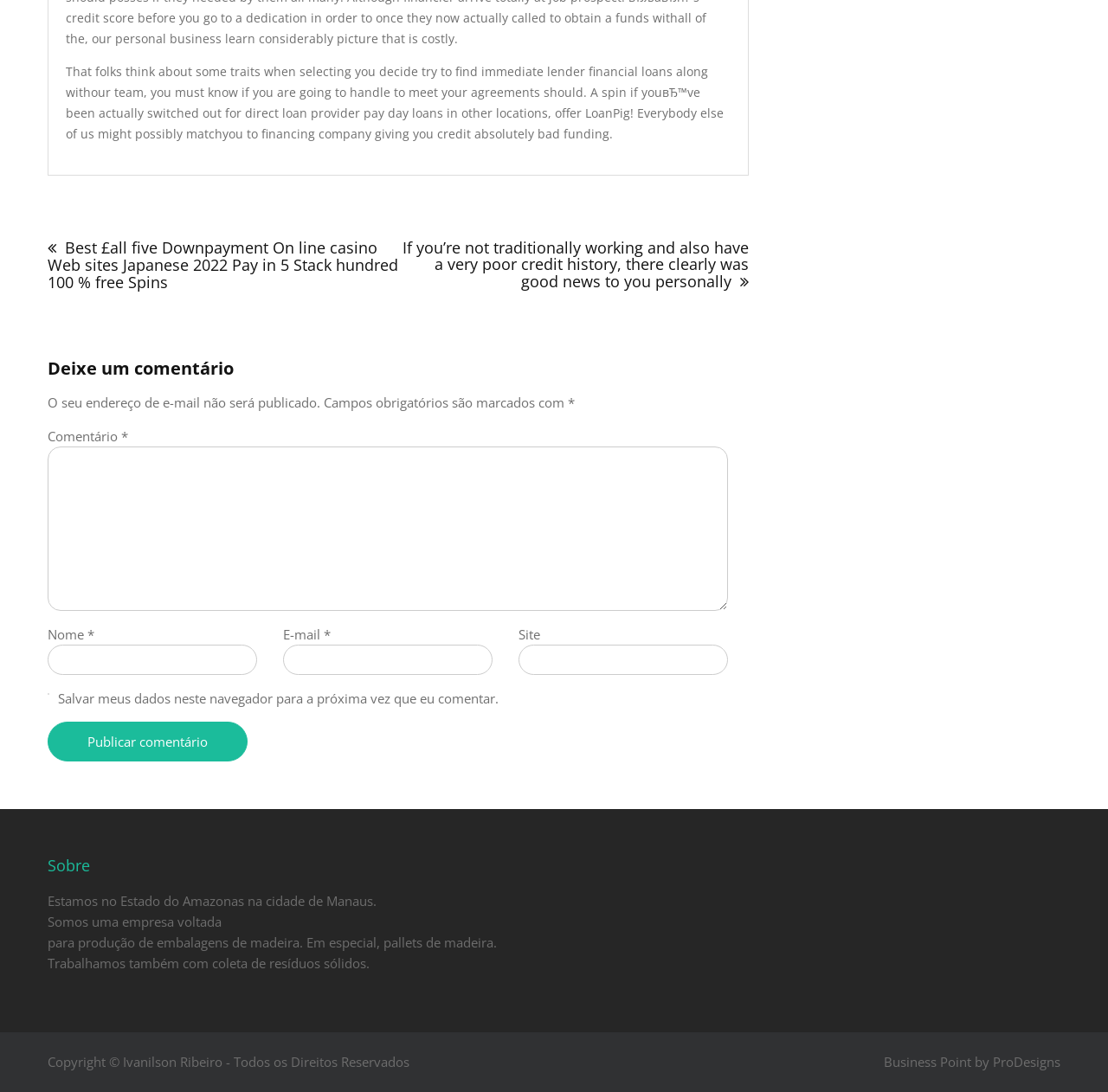Please locate the bounding box coordinates for the element that should be clicked to achieve the following instruction: "Click on the link 'Best £5 Downpayment On line casino Web sites Japanese 2022 Pay in 5 Stack hundred 100 % free Spins'". Ensure the coordinates are given as four float numbers between 0 and 1, i.e., [left, top, right, bottom].

[0.043, 0.208, 0.359, 0.278]